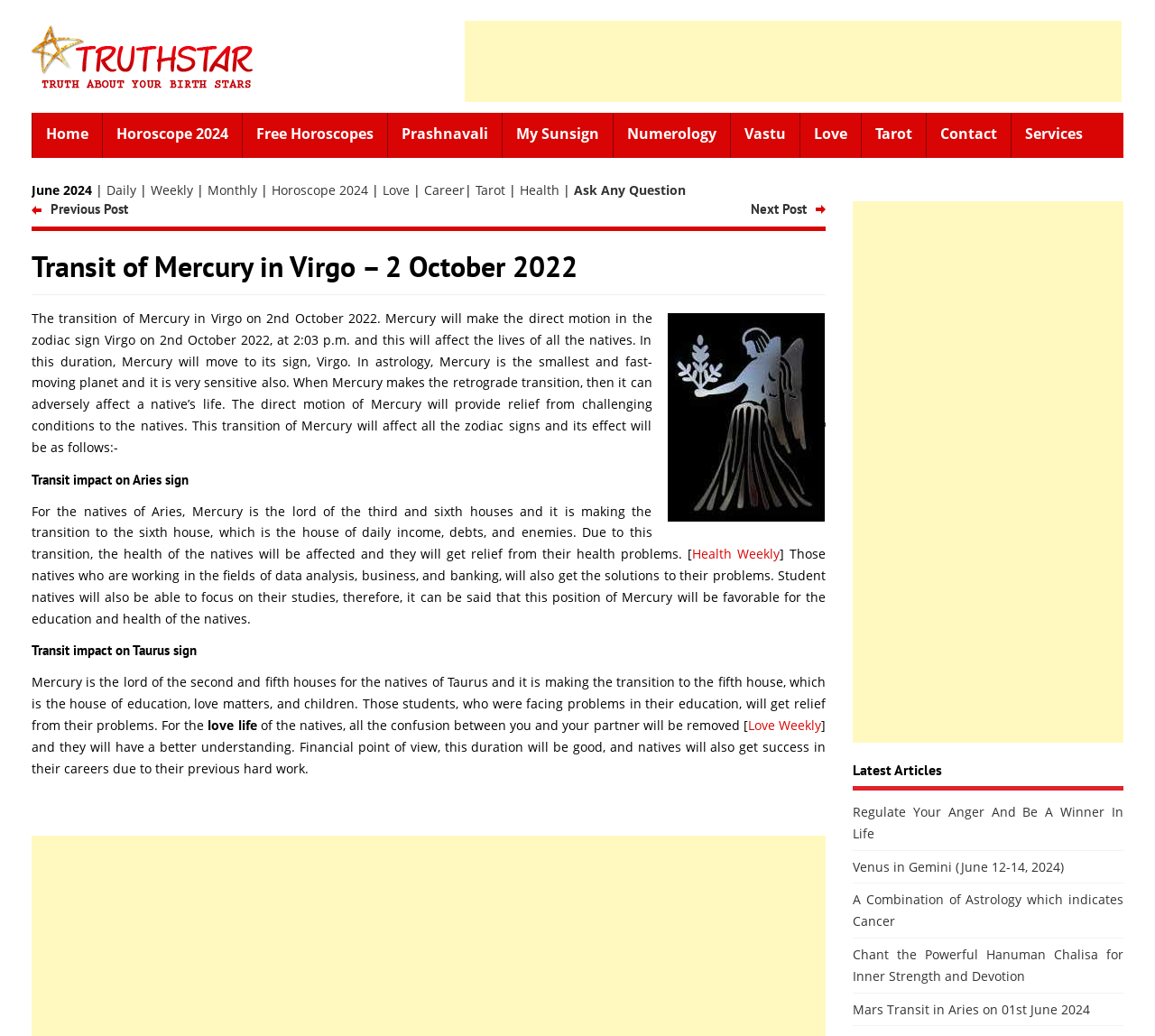Please find and report the primary heading text from the webpage.

Transit of Mercury in Virgo – 2 October 2022